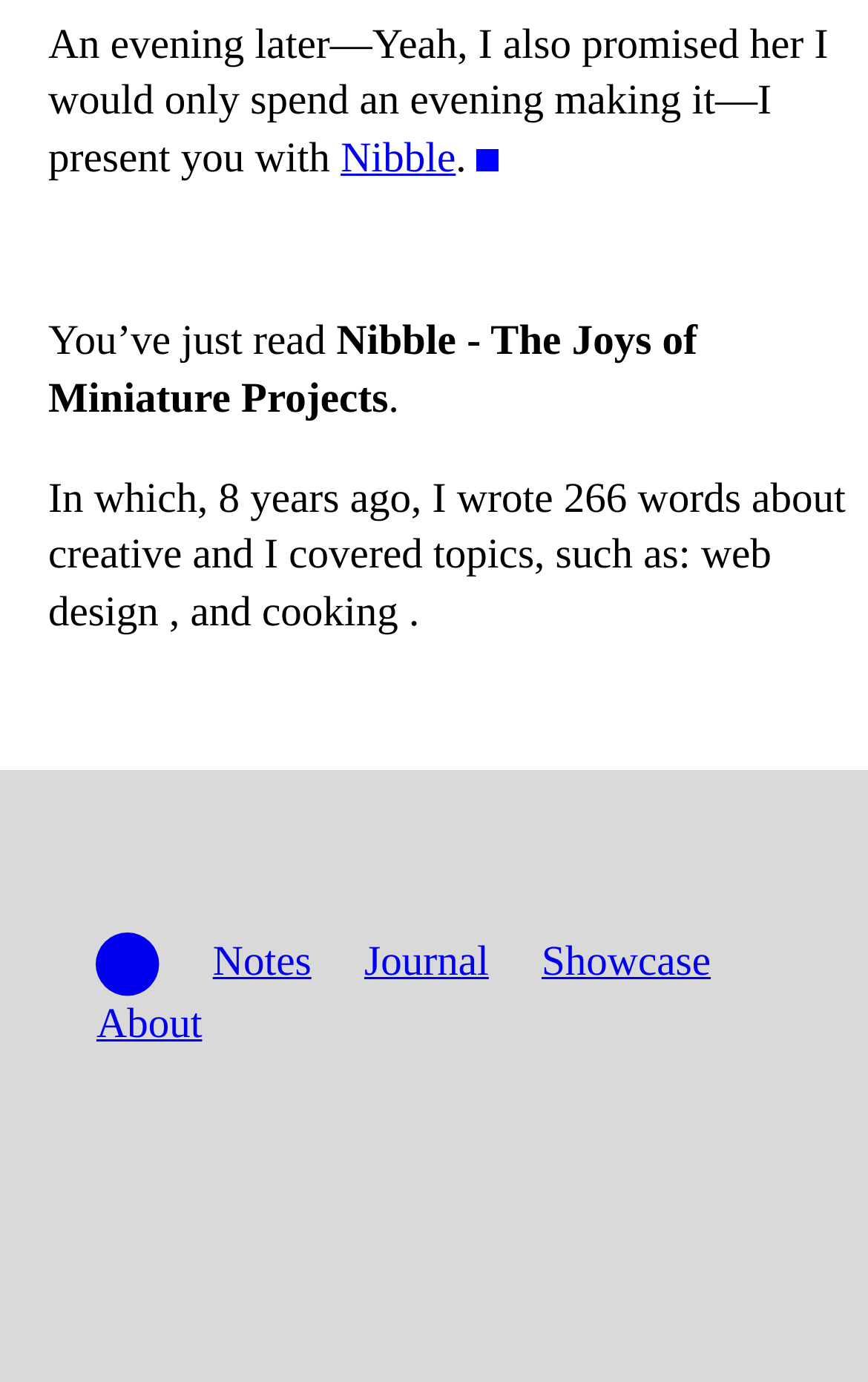What is the number of words in the article? Look at the image and give a one-word or short phrase answer.

266